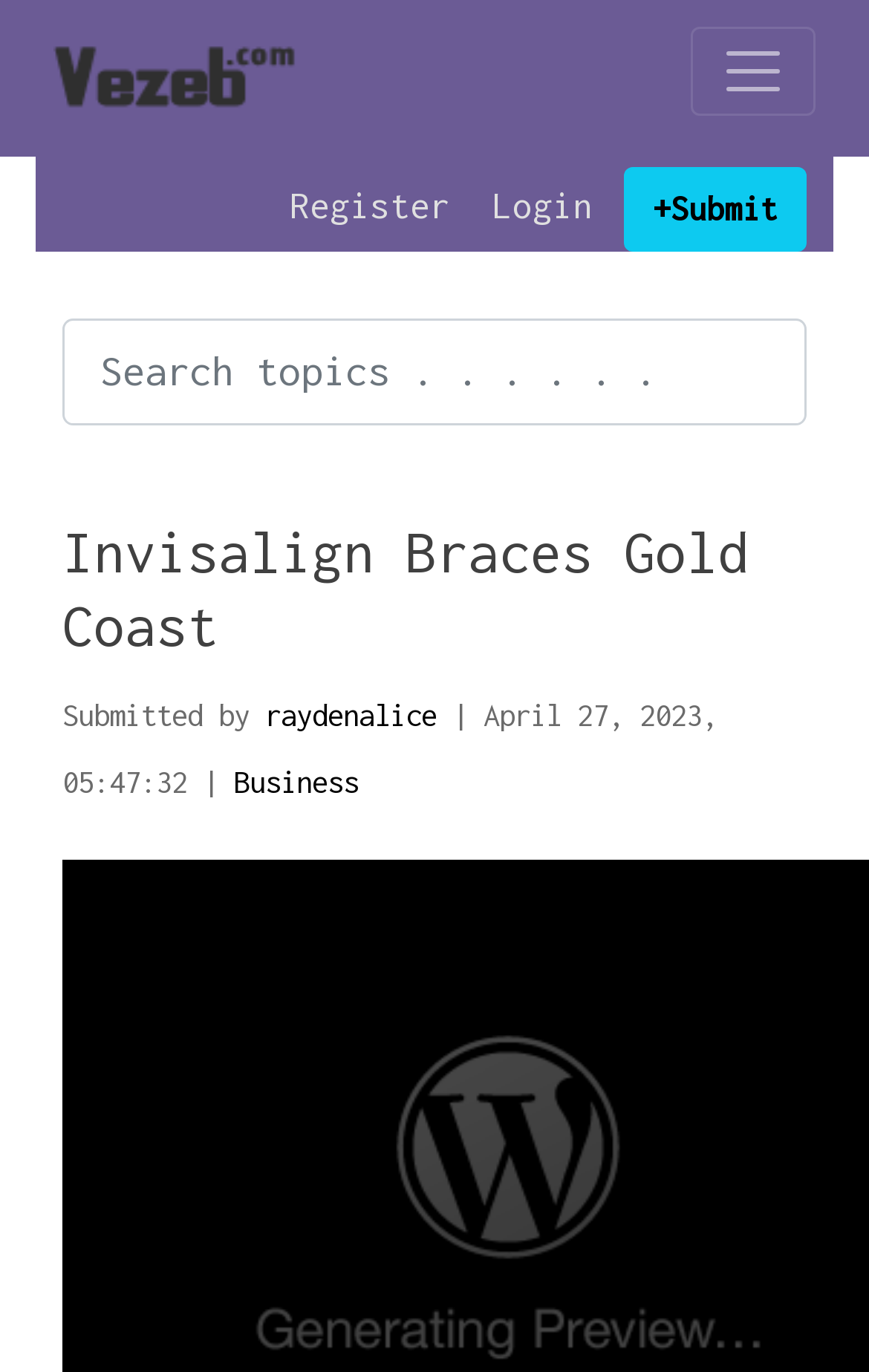Identify the bounding box coordinates of the region that needs to be clicked to carry out this instruction: "Register on the website". Provide these coordinates as four float numbers ranging from 0 to 1, i.e., [left, top, right, bottom].

[0.321, 0.127, 0.531, 0.172]